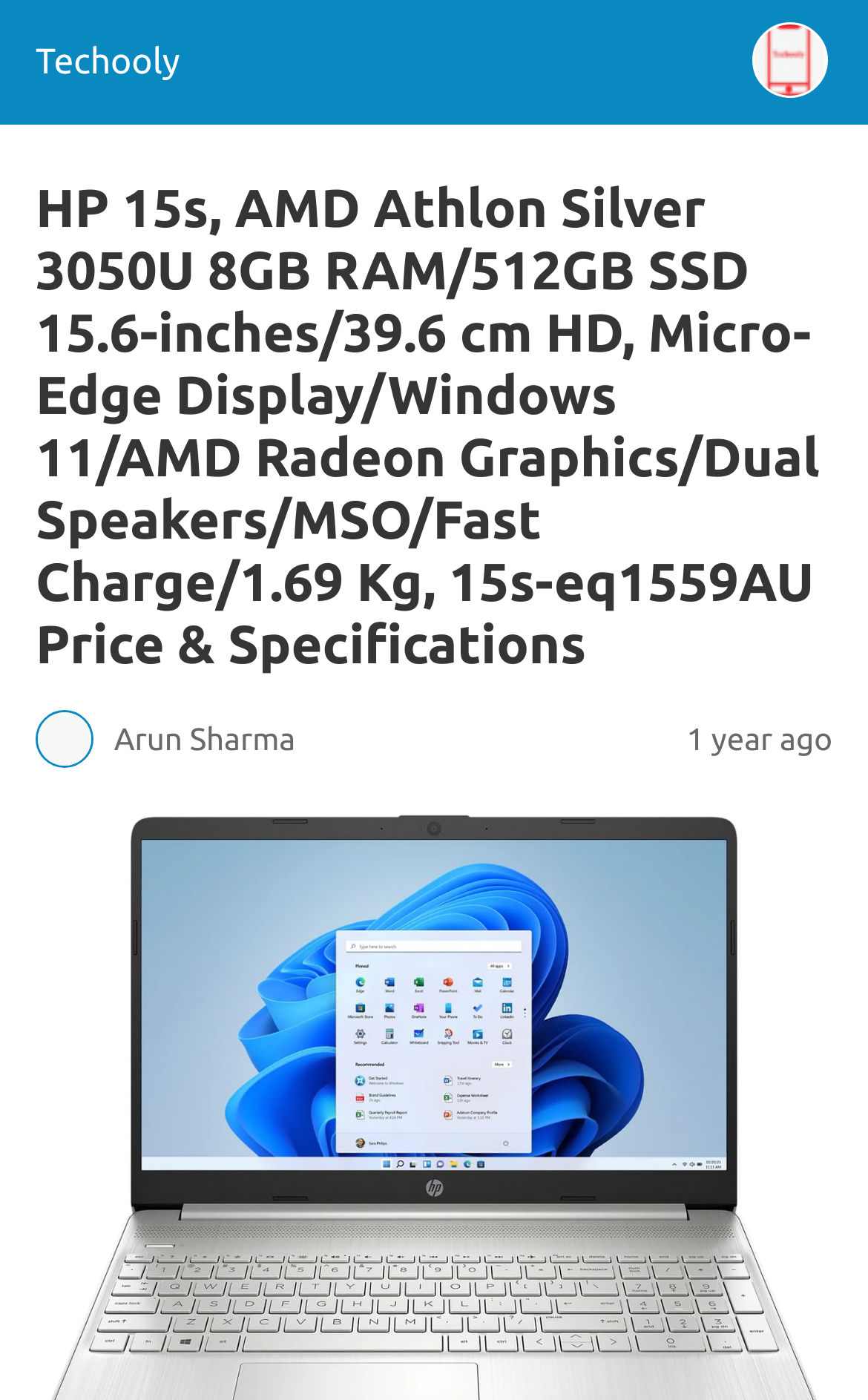Please find and report the primary heading text from the webpage.

HP 15s, AMD Athlon Silver 3050U 8GB RAM/512GB SSD 15.6-inches/39.6 cm HD, Micro-Edge Display/Windows 11/AMD Radeon Graphics/Dual Speakers/MSO/Fast Charge/1.69 Kg, 15s-eq1559AU Price & Specifications